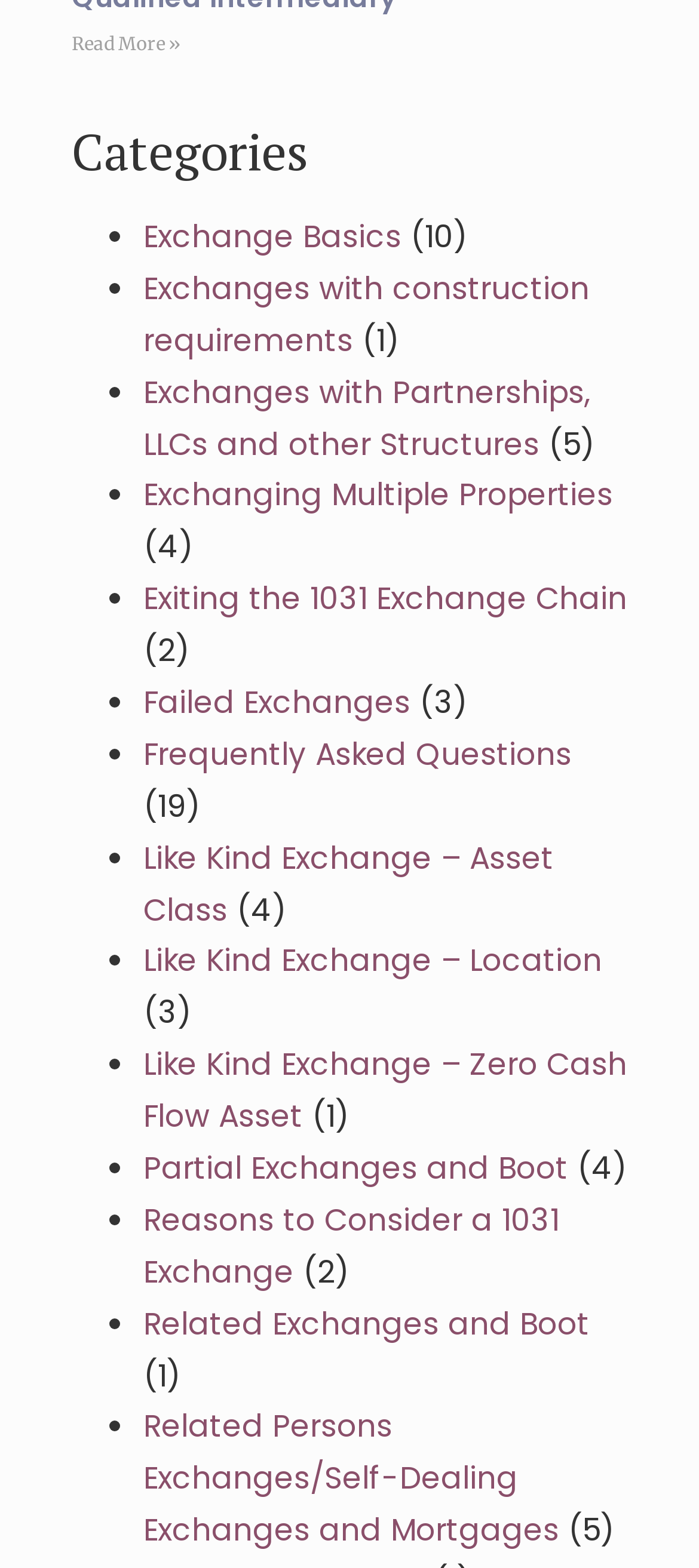Please determine the bounding box coordinates of the clickable area required to carry out the following instruction: "Learn about Exchanges with construction requirements". The coordinates must be four float numbers between 0 and 1, represented as [left, top, right, bottom].

[0.205, 0.17, 0.844, 0.23]